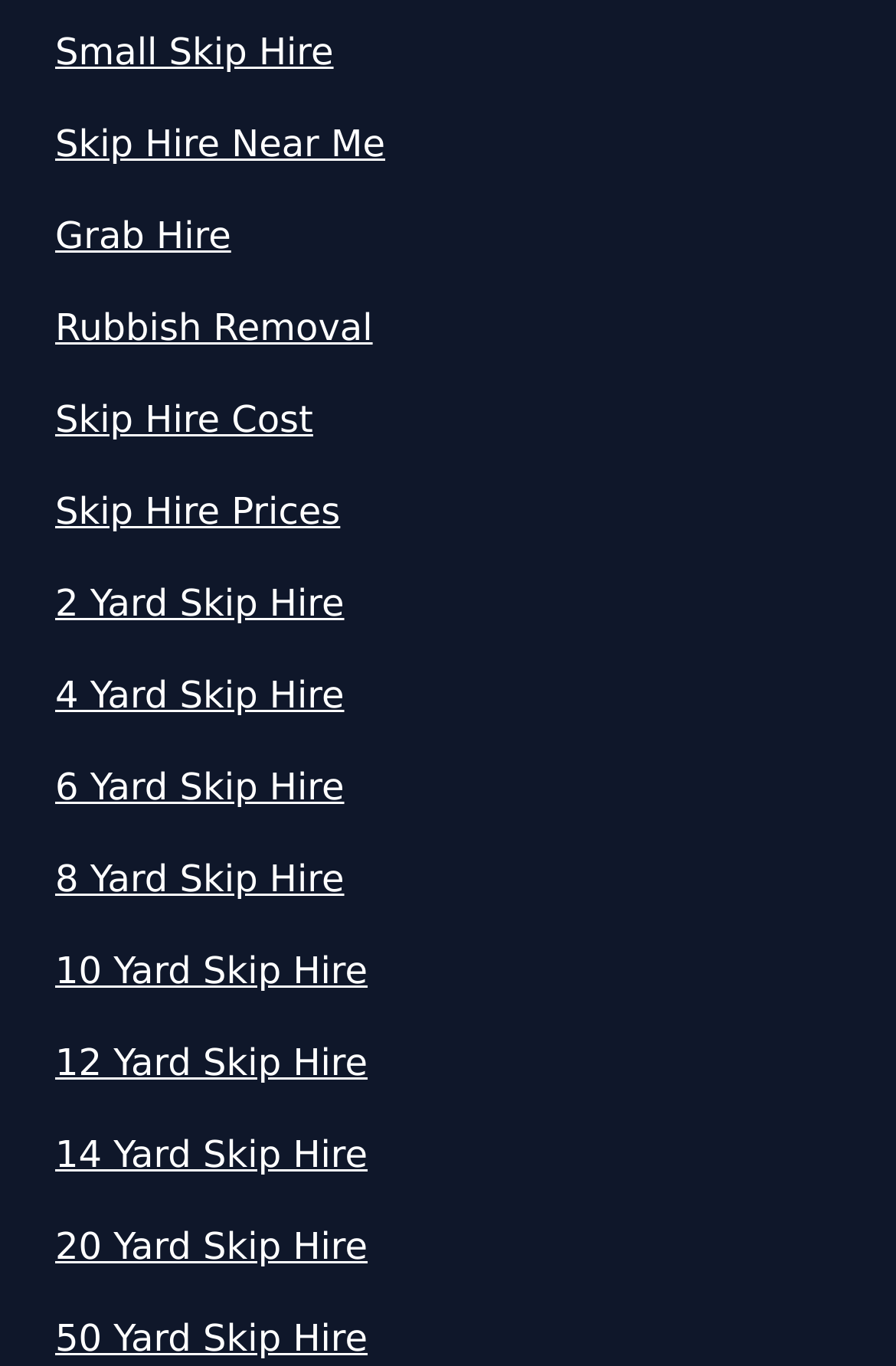Provide a brief response to the question below using a single word or phrase: 
What is the main service offered by this website?

Skip Hire